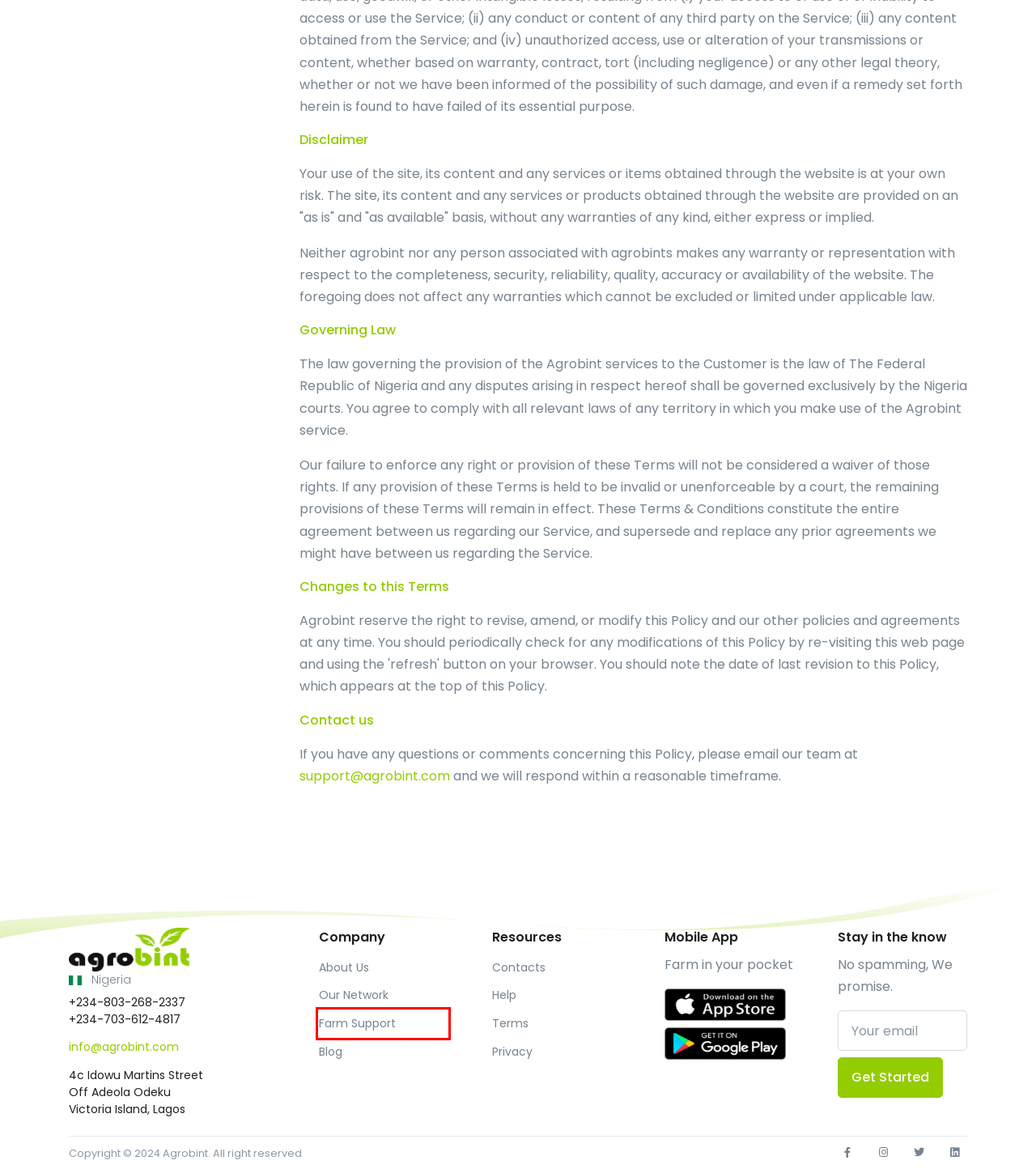Observe the provided screenshot of a webpage that has a red rectangle bounding box. Determine the webpage description that best matches the new webpage after clicking the element inside the red bounding box. Here are the candidates:
A. About Us - Think Agrobusiness - Think Agrobint
B. Privacy - Think Agrobusiness - Think Agrobint
C. Log In - Think Agrobusiness - Think Agrobint
D. Home - Think Agrobusiness - Think Agrobint
E. Help - Think Agrobusiness - Think Agrobint
F. Farm Support - Think Agrobusiness - Think Agrobint
G. Our Network - Think Agrobusiness - Think Agrobint
H. Contact Us - Think Agrobusiness - Think Agrobint

F